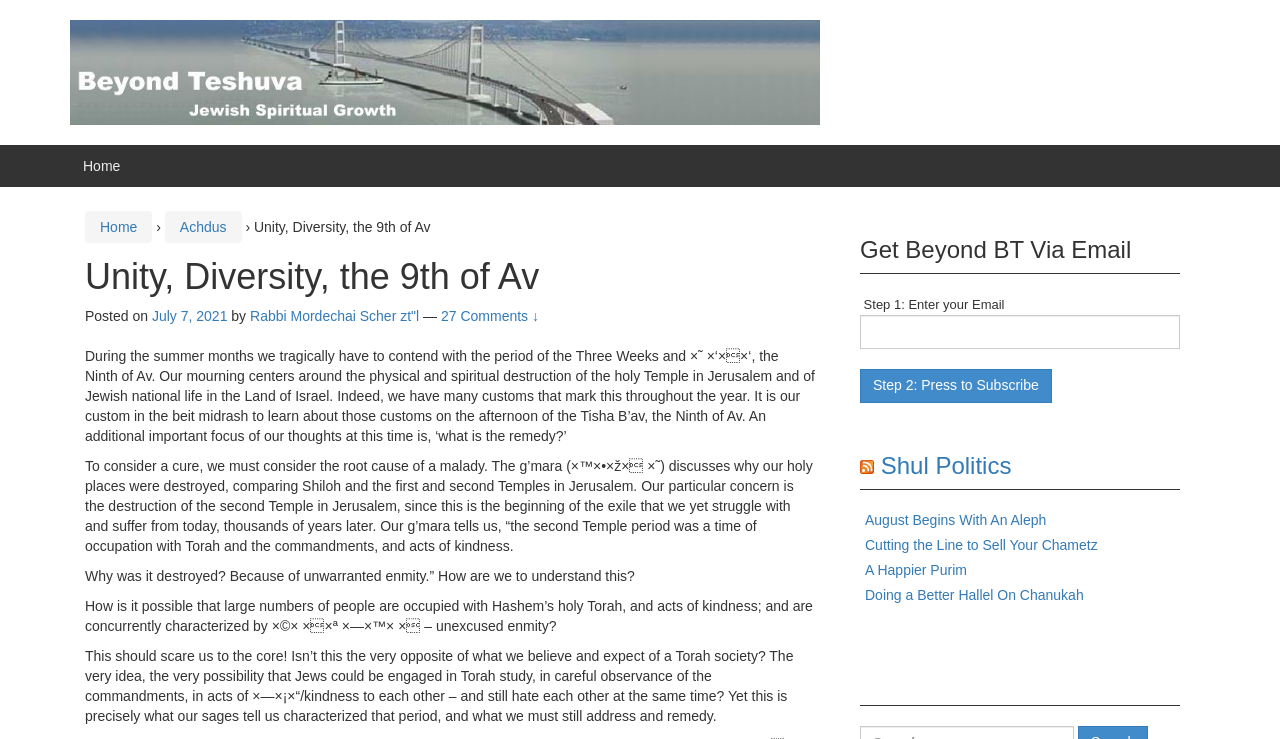Locate the bounding box coordinates of the element that should be clicked to execute the following instruction: "Subscribe to Beyond BT via email".

[0.672, 0.499, 0.822, 0.545]